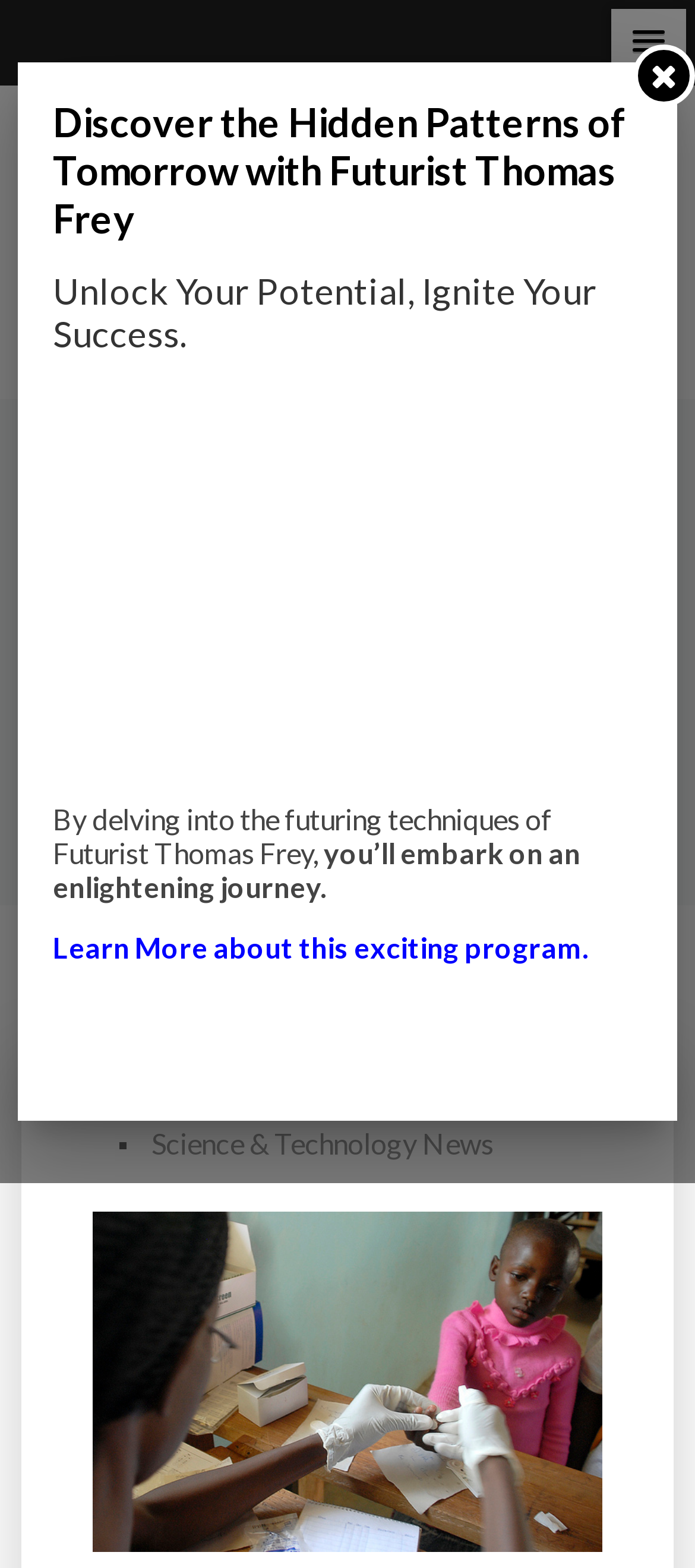Who is mentioned in the article?
Provide a detailed and well-explained answer to the question.

I determined who is mentioned in the article by reading the heading element with the text 'BILL GATES AND UK GOVERNMENT PLEDGE $4 BILLION TO FIGHT MALARIA', which mentions Bill Gates as one of the key individuals involved in the effort to fight malaria.